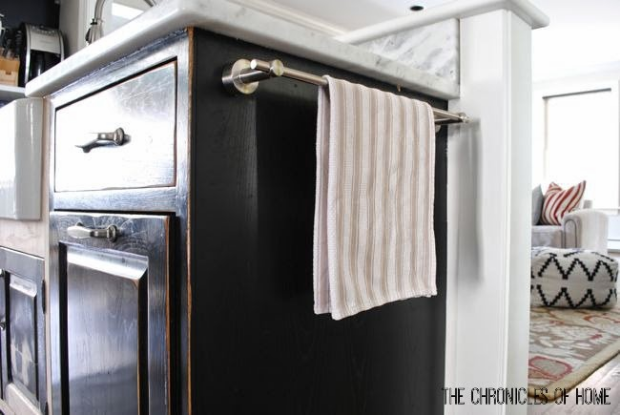What is held by the towel rack?
Please use the image to provide a one-word or short phrase answer.

A striped kitchen towel